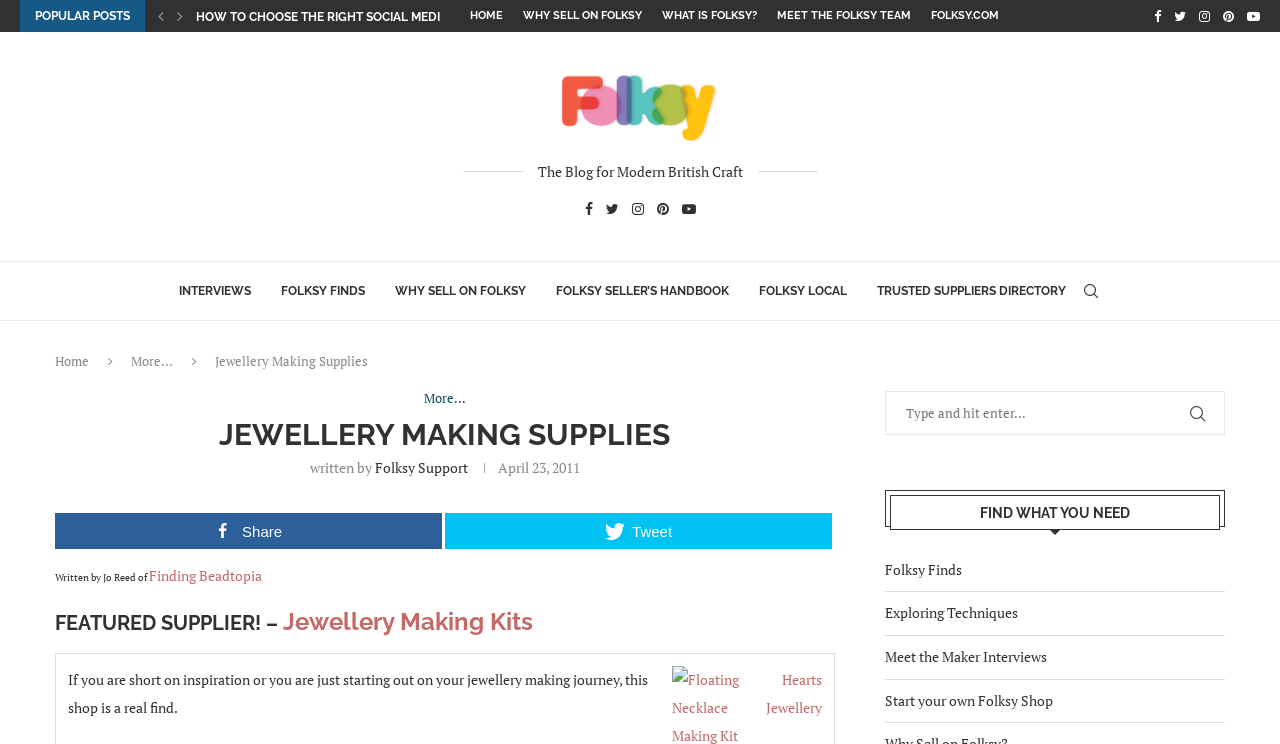Offer an extensive depiction of the webpage and its key elements.

This webpage is about Jewellery Making Supplies on the Folksy Blog. At the top, there is a section with popular posts, including "CRAFT FAIR INSPIRATION – BIG IDEAS FOR SMALL..." and "MEET THE MAKER: THE CORNISH COASTER COMPANY". Below this section, there are links to navigate to different parts of the website, such as "HOME", "WHY SELL ON FOLKSY", and "WHAT IS FOLKSY?".

On the left side, there is a menu with links to various categories, including "INTERVIEWS", "FOLKSY FINDS", and "TRUSTED SUPPLIERS DIRECTORY". There is also a search bar where users can type and hit enter to find what they need.

The main content of the webpage is an article titled "FEATURED SUPPLIER! – Jewellery Making Kits" written by Jo Reed of Finding Beadtopia. The article is about Jewellery Making Kits and provides information and inspiration for jewellery making.

At the bottom of the webpage, there are links to social media platforms, including Facebook, Twitter, Instagram, Pinterest, and Youtube. There is also a section with links to explore different techniques, meet the makers, and start a Folksy shop.